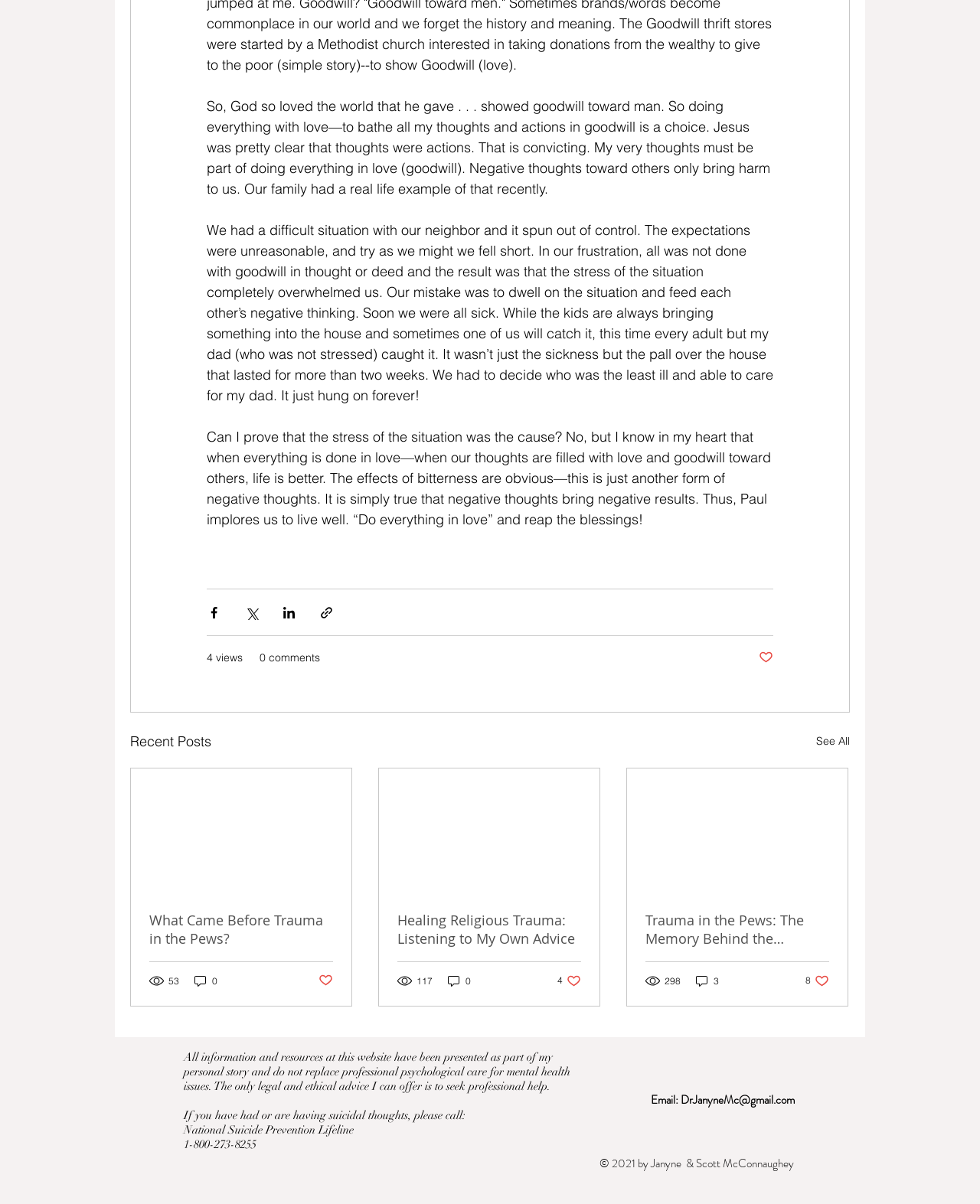Locate the bounding box coordinates of the element that should be clicked to fulfill the instruction: "View the conference store".

None